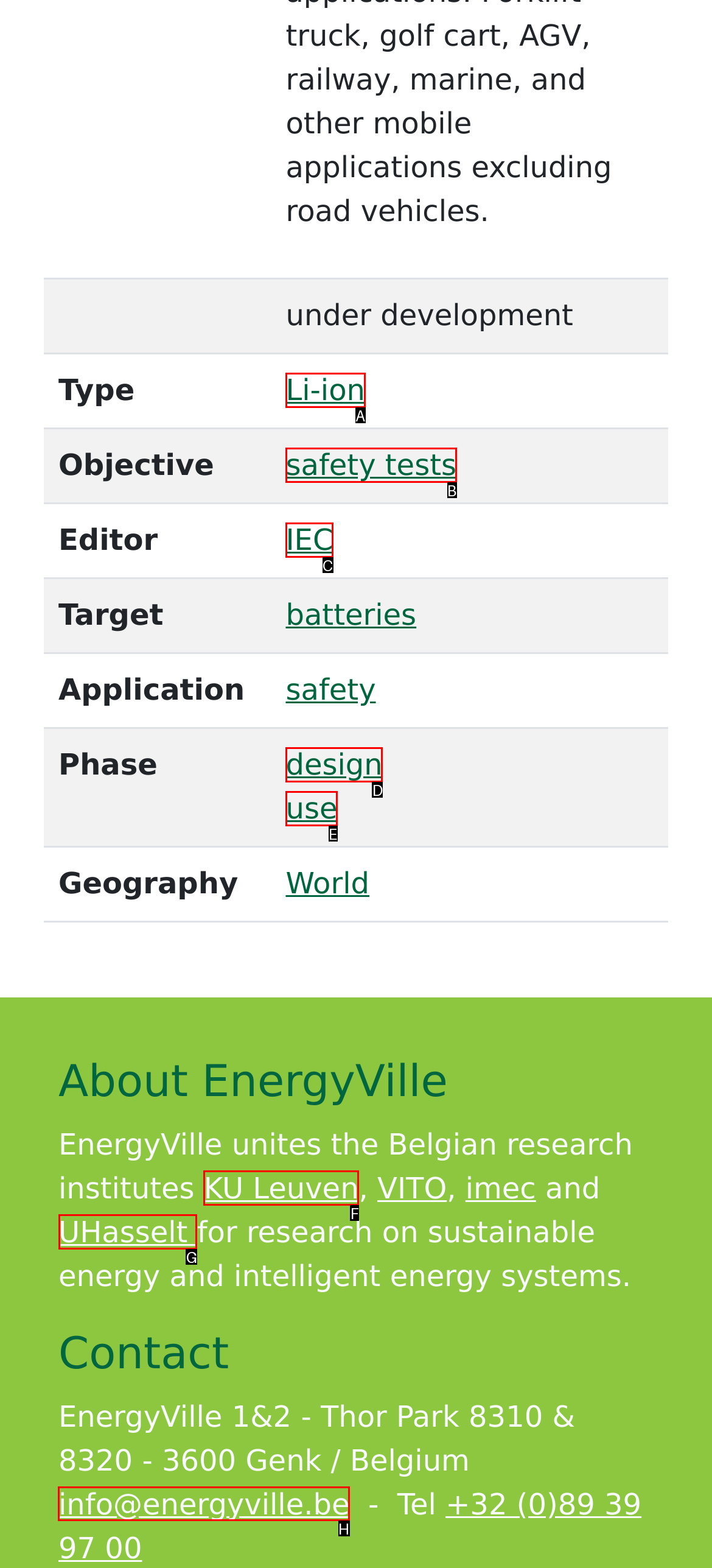Choose the letter of the option you need to click to contact via info@energyville.be. Answer with the letter only.

H